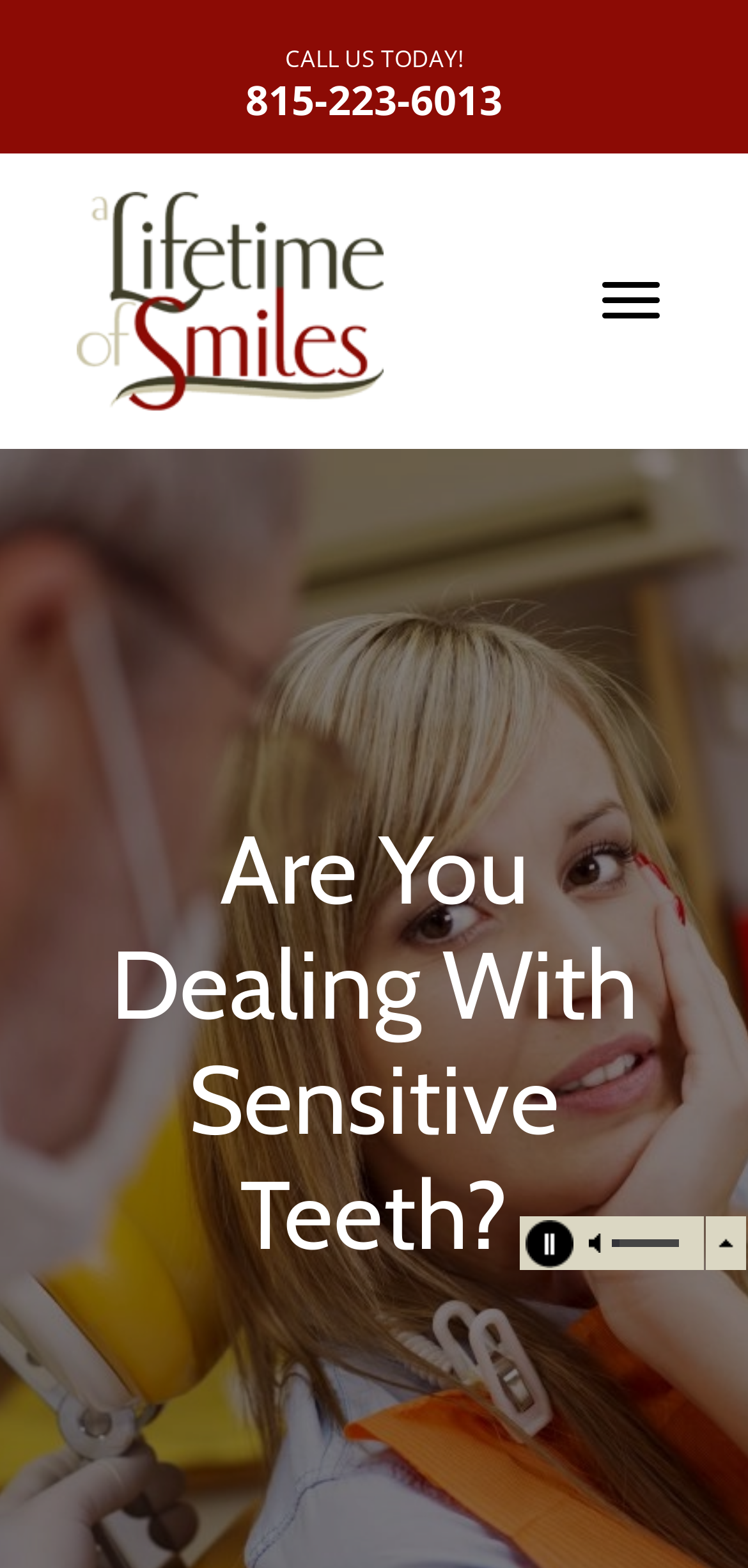Is there a logo image on the page?
Using the image, answer in one word or phrase.

Yes